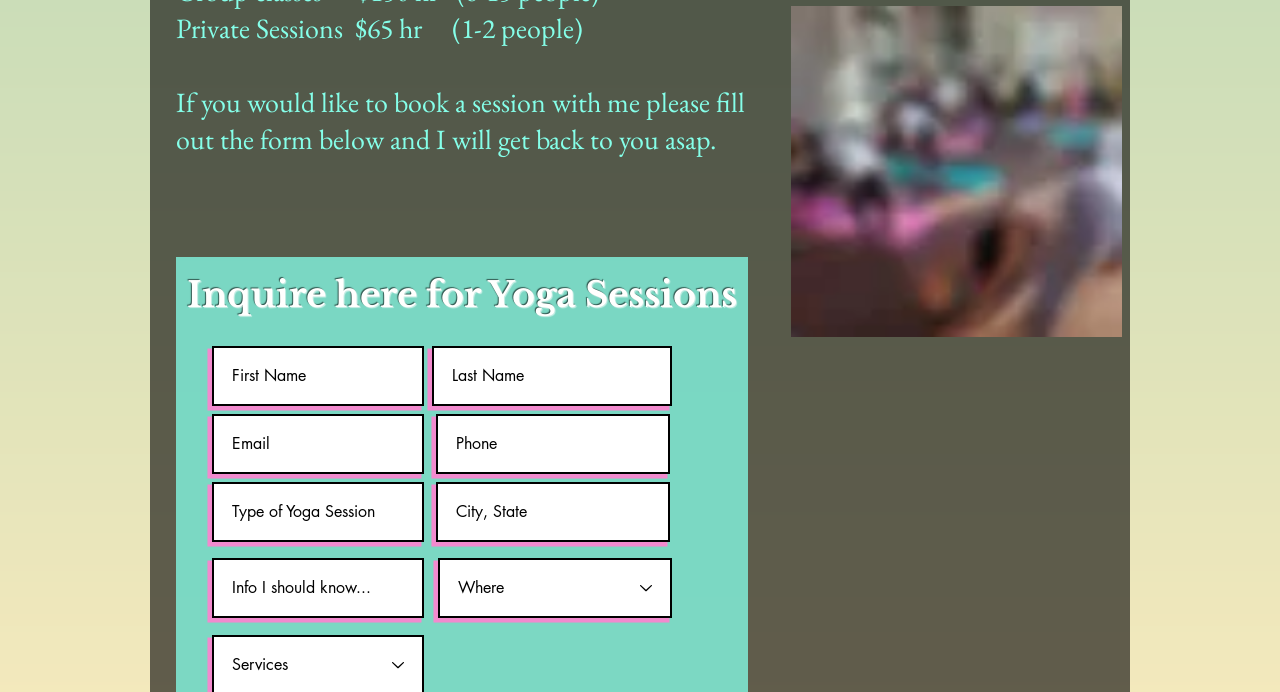Locate the bounding box coordinates of the element that should be clicked to fulfill the instruction: "Click on the Inquire here for Yoga Sessions button".

[0.138, 0.393, 0.584, 0.458]